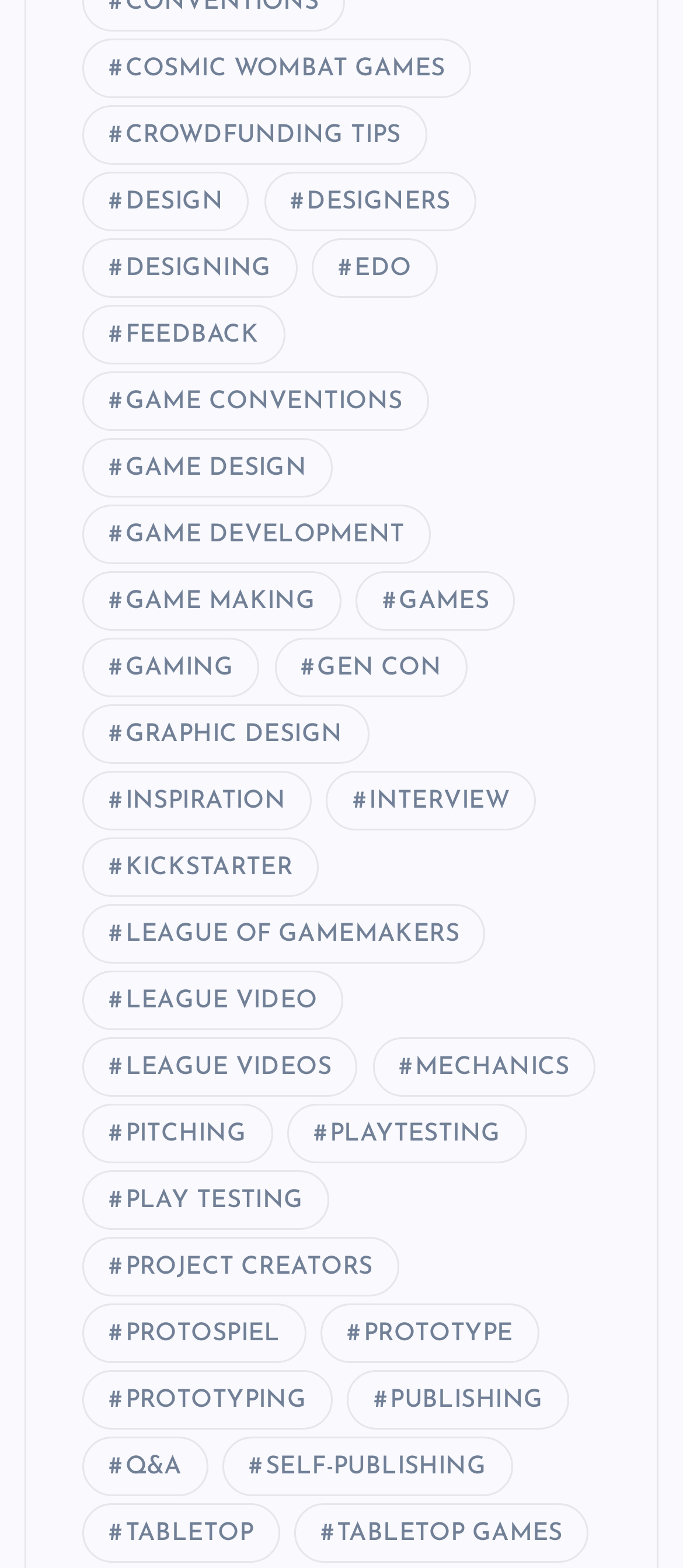Please mark the clickable region by giving the bounding box coordinates needed to complete this instruction: "View KICKSTARTER".

[0.121, 0.534, 0.467, 0.572]